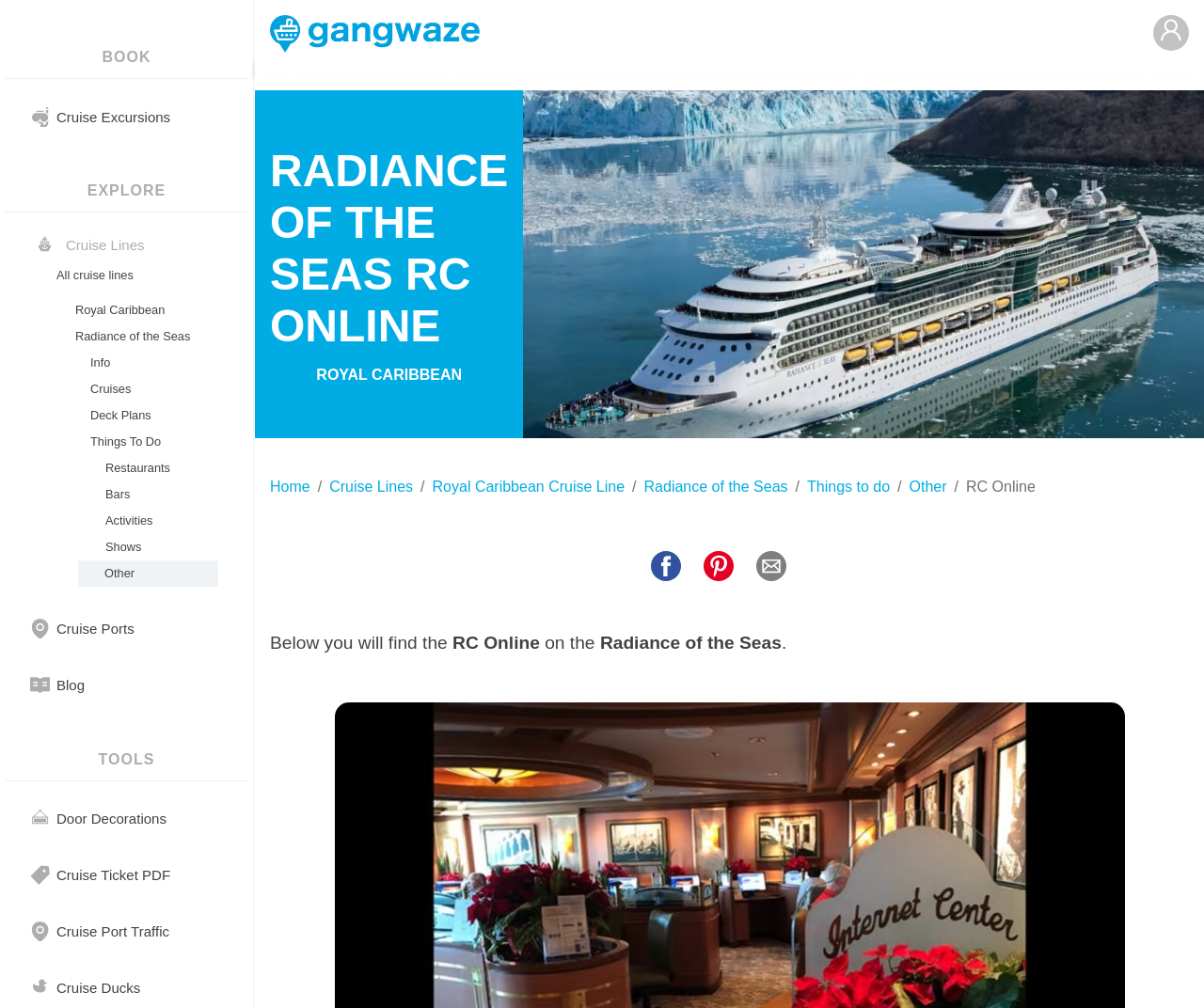What is the name of the cruise ship?
Provide a detailed and extensive answer to the question.

I found the answer by looking at the heading 'RADIANCE OF THE SEAS RC ONLINE' and the link 'Radiance of the Seas' which suggests that the webpage is about this specific cruise ship.